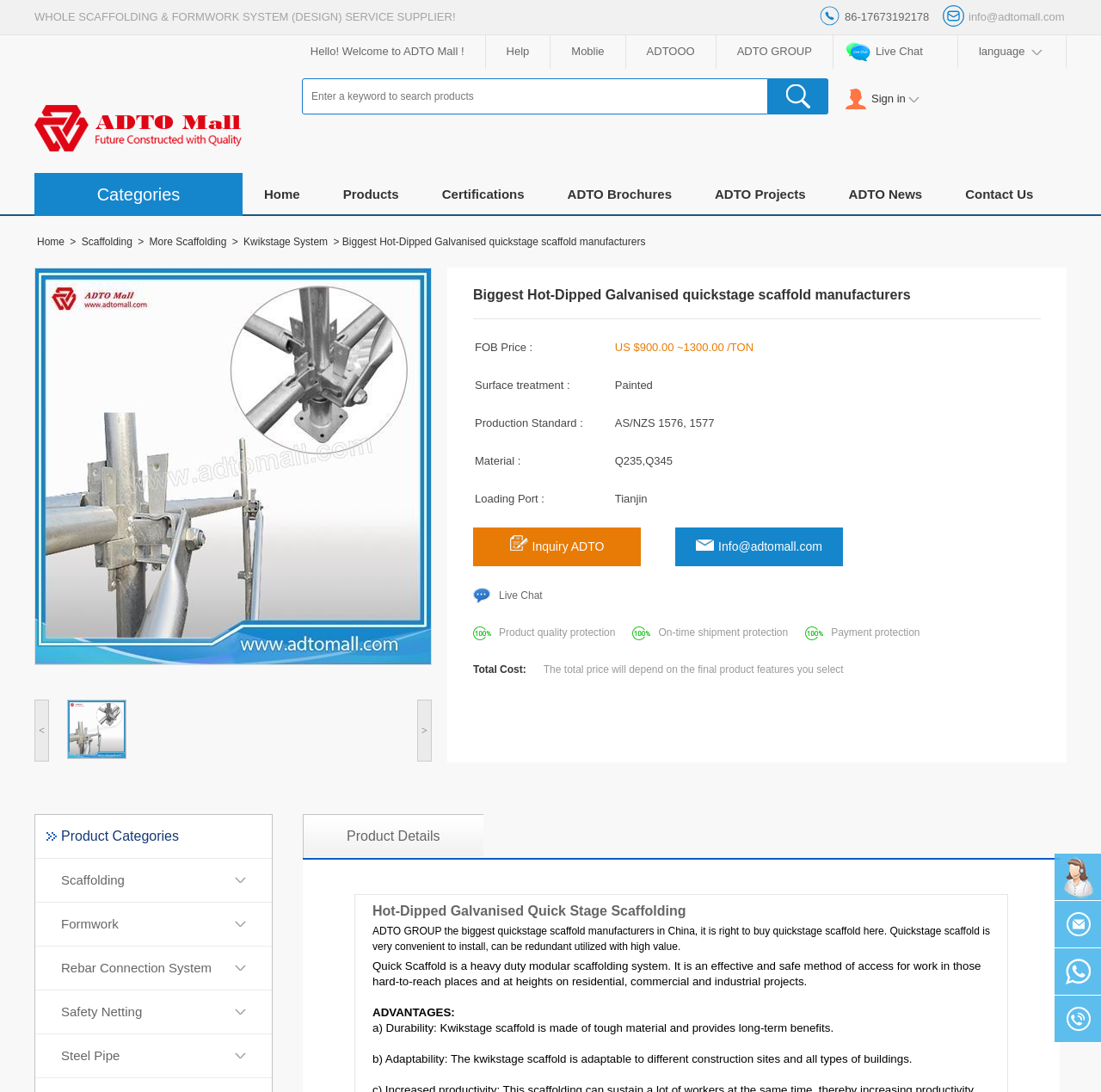Offer a meticulous caption that includes all visible features of the webpage.

The webpage is about ADTO GROUP, a Chinese company that manufactures quickstage scaffolds. At the top of the page, there is a heading that reads "Biggest Hot-Dipped Galvanised quickstage scaffold manufacturers" and an image related to the company. Below this, there is a shopping cart icon with a link to "shoping cart info@adtomall.com" and a phone number "86-17673192178". 

To the left of the shopping cart icon, there are several links, including "Help", "Moblie", "ADTOOO", "ADTO GROUP", and "live chat Live Chat" with an accompanying image. Further down, there is a language selection option and a search bar where users can enter keywords to search for products.

On the left side of the page, there is a menu with links to different categories, including "Home", "Products", "Certifications", "ADTO Brochures", "ADTO Projects", "ADTO News", and "Contact Us". Below this menu, there are more links to specific product categories, such as "Scaffolding", "Kwikstage System", and "More Scaffolding".

The main content of the page is a table that displays information about the quickstage scaffolds, including the FOB price, surface treatment, production standard, material, and loading port. There are also links to "Inquiry ADTO" and "Info@adtomall.com" with an accompanying image.

At the bottom of the page, there are three sections that highlight the company's product quality protection, on-time shipment protection, and payment protection. There is also a section that displays the total cost of the product, which depends on the final product features selected.

Finally, there are four sections that list different product categories, including "Scaffolding", "Formwork", "Rebar Connection System", and "Safety Netting".